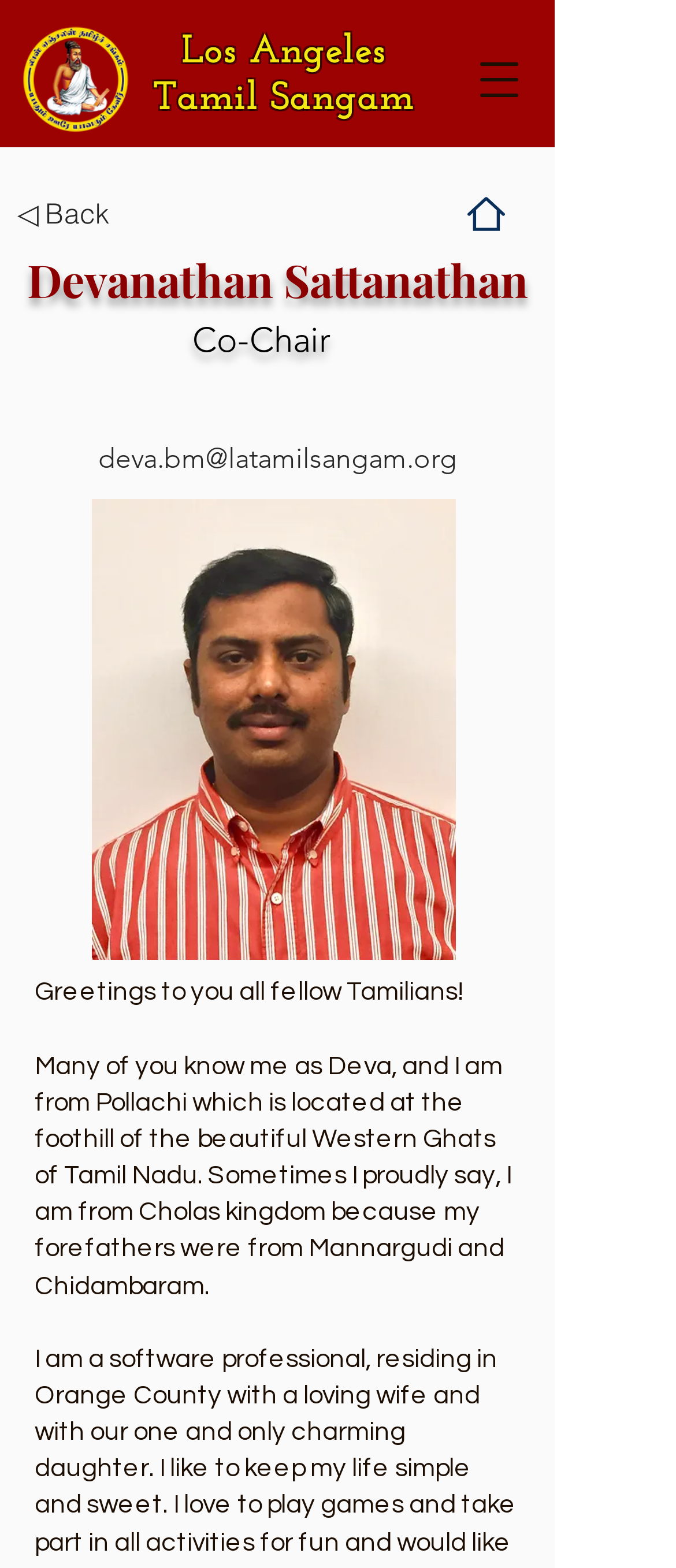What is the organization mentioned on this page?
Answer the question with a thorough and detailed explanation.

I found a heading element with the text 'Los Angeles Tamil Sangam' which is likely to be the organization being referred to on this page.